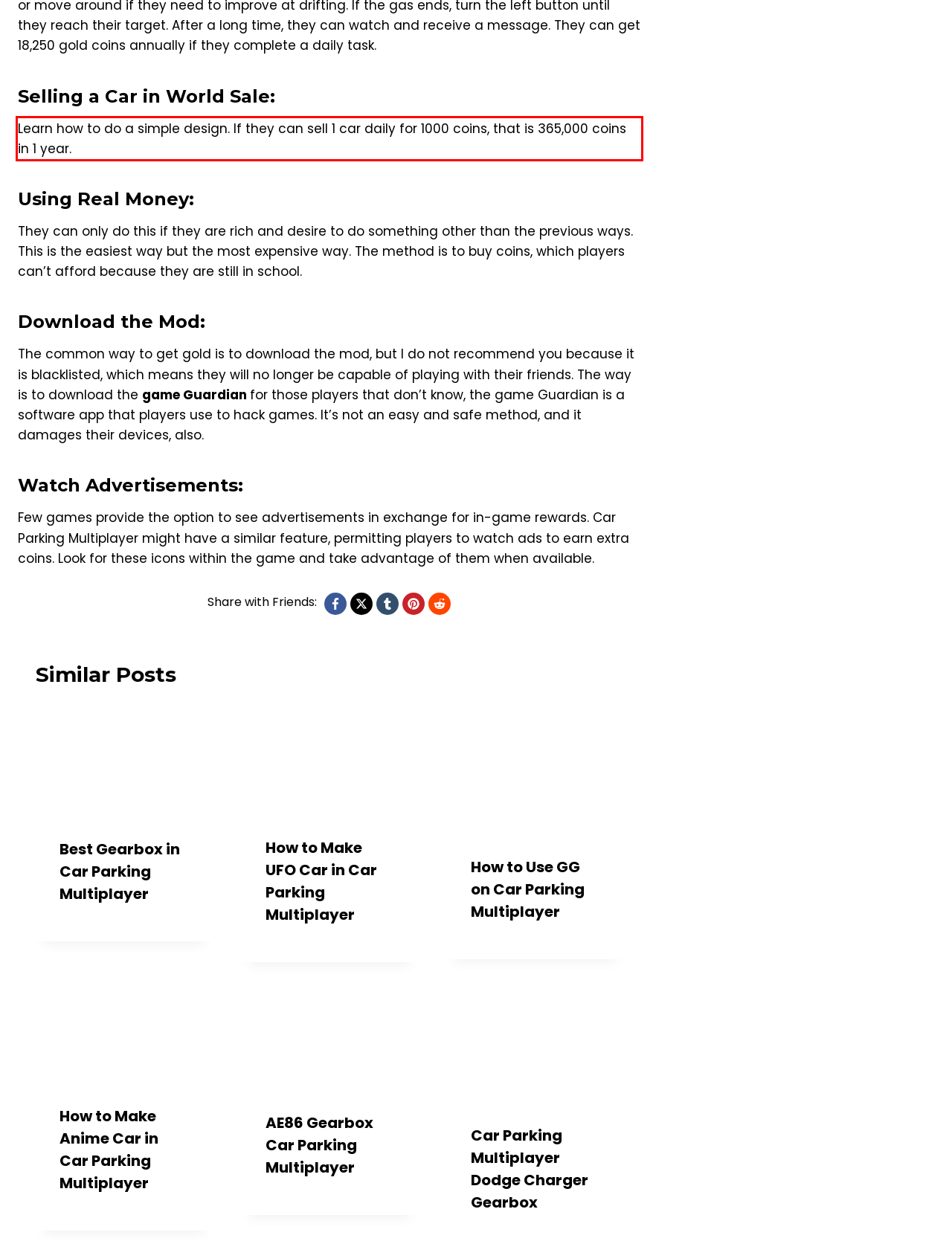Using the provided screenshot of a webpage, recognize the text inside the red rectangle bounding box by performing OCR.

Learn how to do a simple design. If they can sell 1 car daily for 1000 coins, that is 365,000 coins in 1 year.